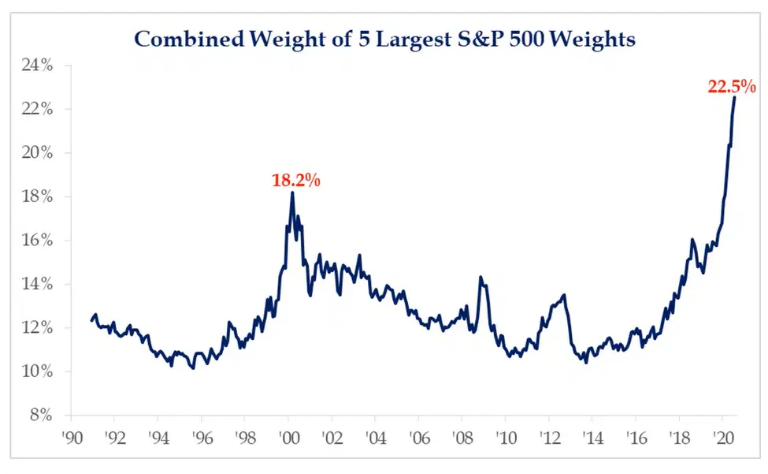What is the trend of concentration in the S&P 500 index?
Please provide a single word or phrase based on the screenshot.

Growing influence of major tech stocks